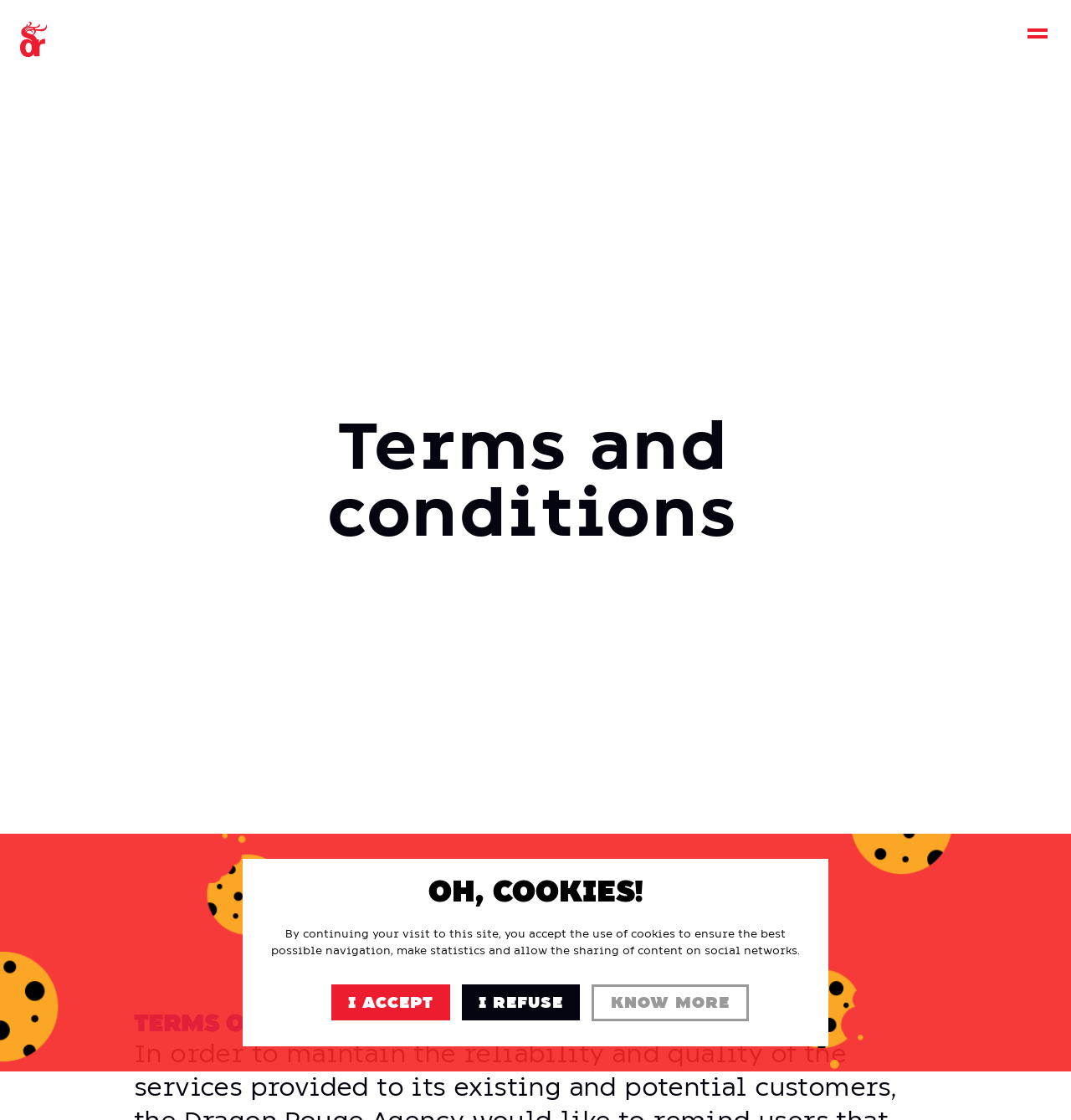What is the alternative to clicking 'I accept'?
Look at the image and provide a short answer using one word or a phrase.

Click 'I refuse'